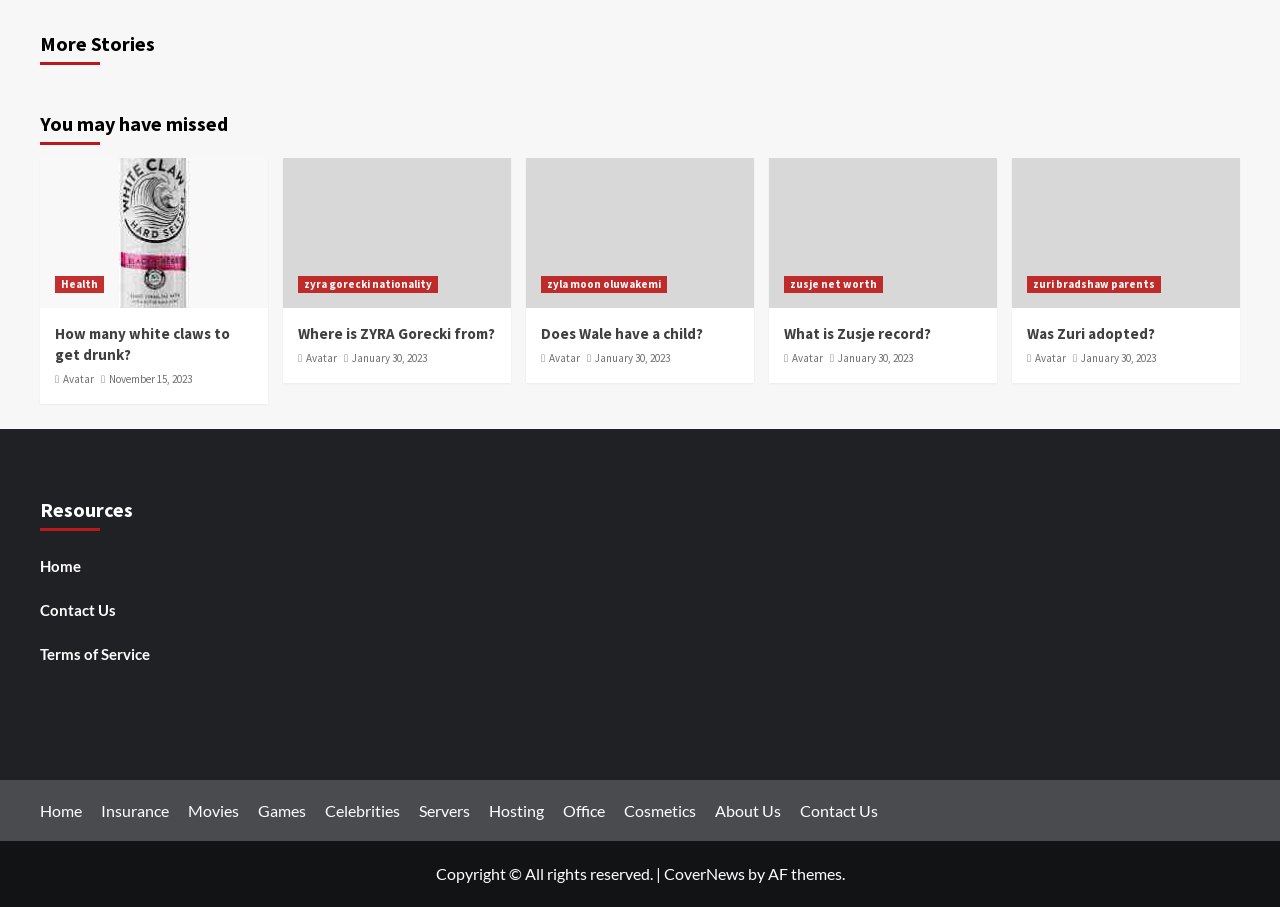Determine the bounding box coordinates for the element that should be clicked to follow this instruction: "Visit 'About Us' page". The coordinates should be given as four float numbers between 0 and 1, in the format [left, top, right, bottom].

[0.559, 0.883, 0.623, 0.904]